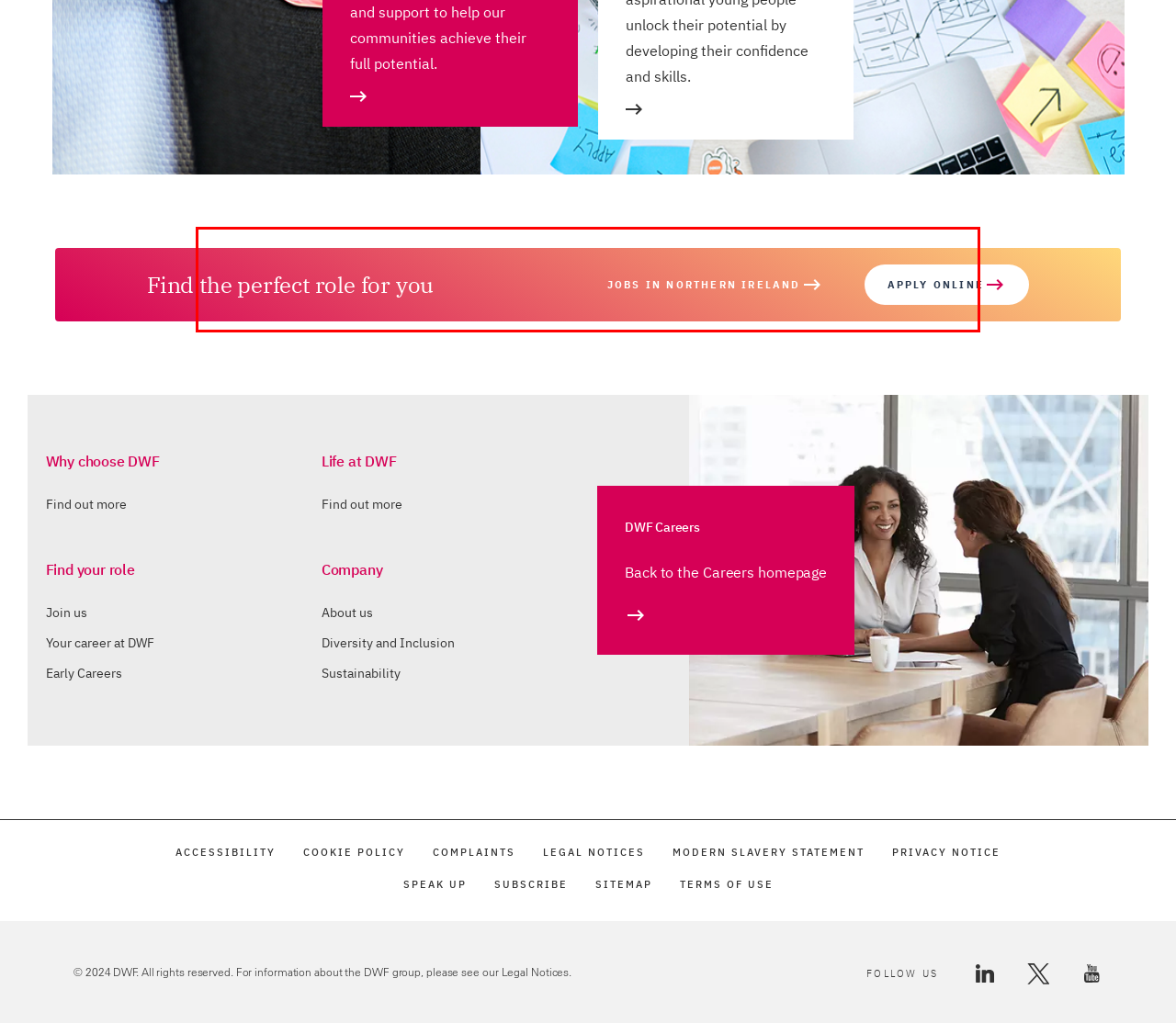You are presented with a webpage screenshot featuring a red bounding box. Perform OCR on the text inside the red bounding box and extract the content.

The DWF Foundation focused resources on those most impacted by COVID-19. This included providing over £30,000 of funding to food banks, whilst our Legal Operations team continued working with schools in Pune, providing funds, food and clothing to vulnerable children.